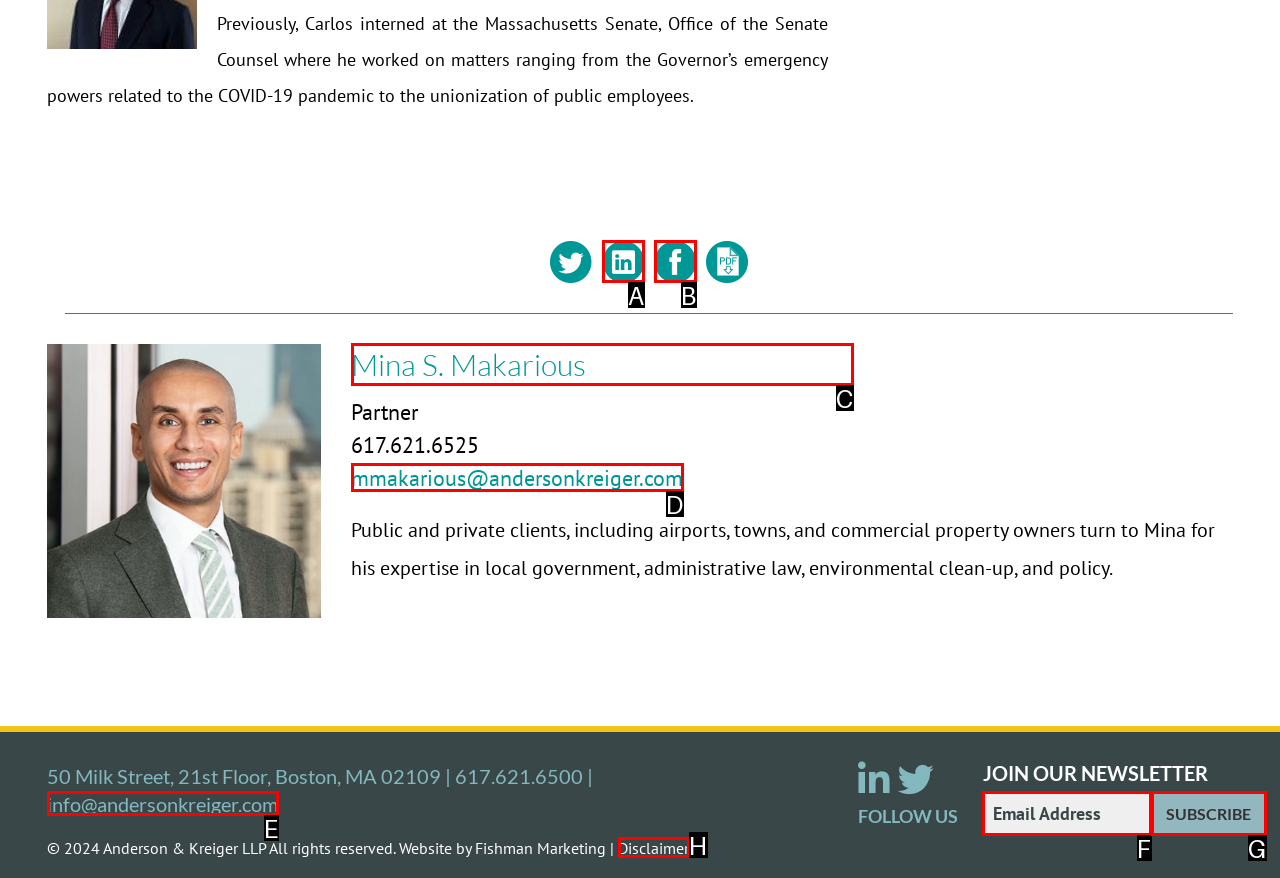Tell me which one HTML element best matches the description: mmakarious@andersonkreiger.com
Answer with the option's letter from the given choices directly.

D